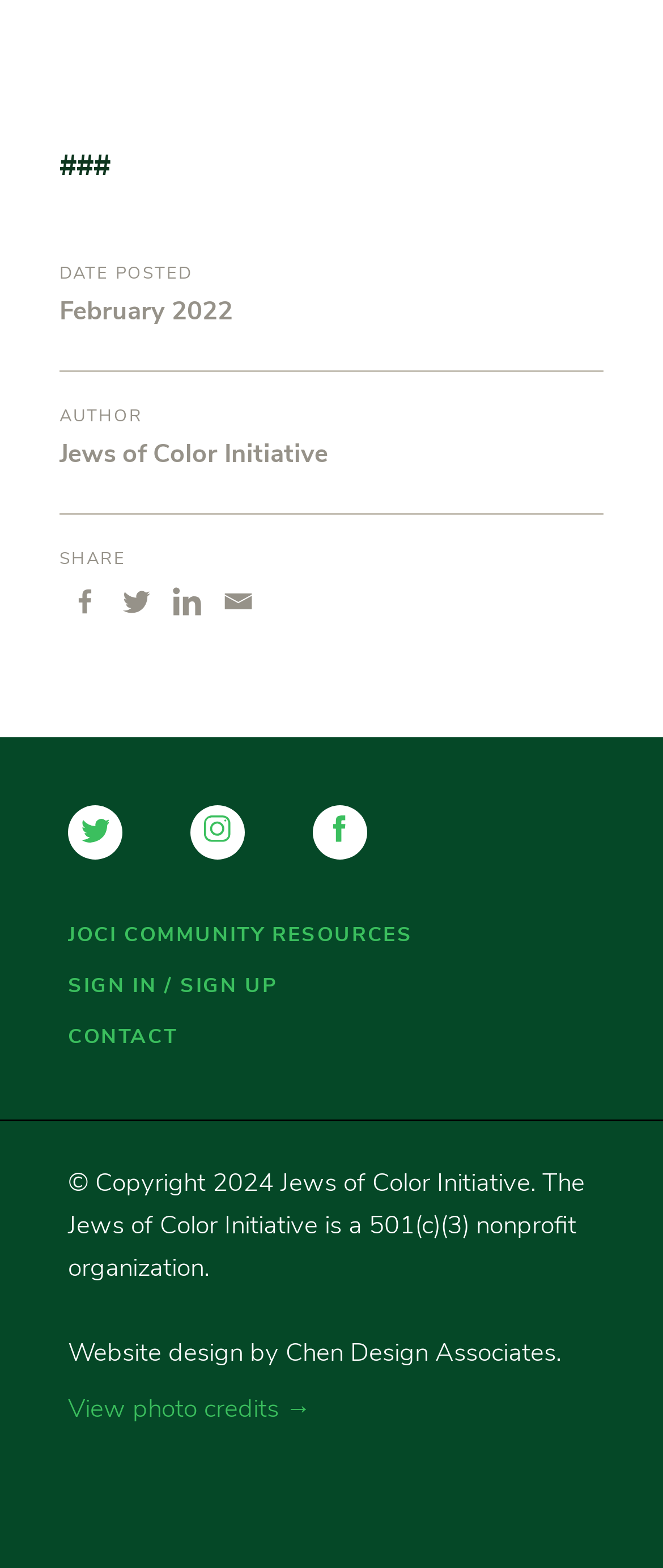Specify the bounding box coordinates of the region I need to click to perform the following instruction: "Share on Facebook". The coordinates must be four float numbers in the range of 0 to 1, i.e., [left, top, right, bottom].

[0.095, 0.369, 0.162, 0.398]